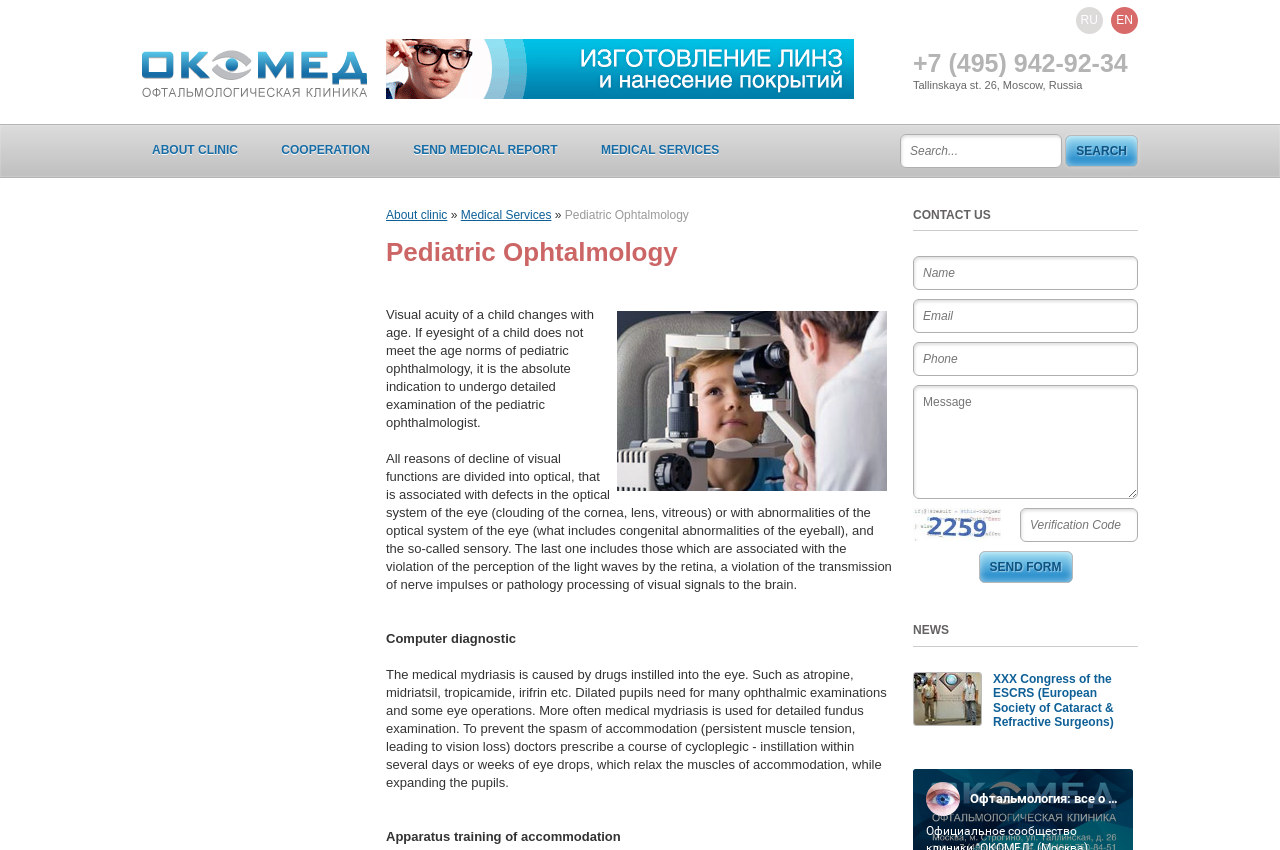For the following element description, predict the bounding box coordinates in the format (top-left x, top-left y, bottom-right x, bottom-right y). All values should be floating point numbers between 0 and 1. Description: Learning The “Secrets” of

None